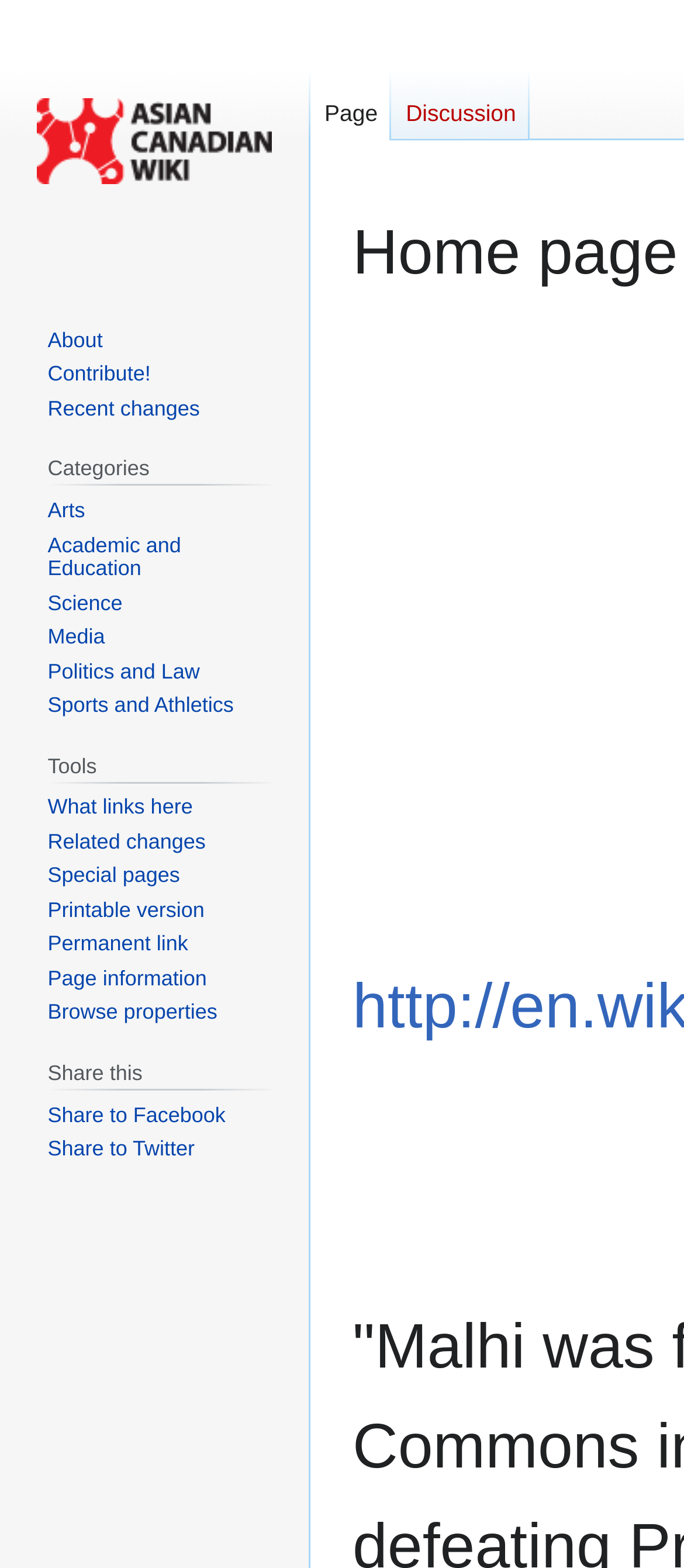Please give a succinct answer to the question in one word or phrase:
What is the shortcut key for 'Recent changes'?

Alt+r